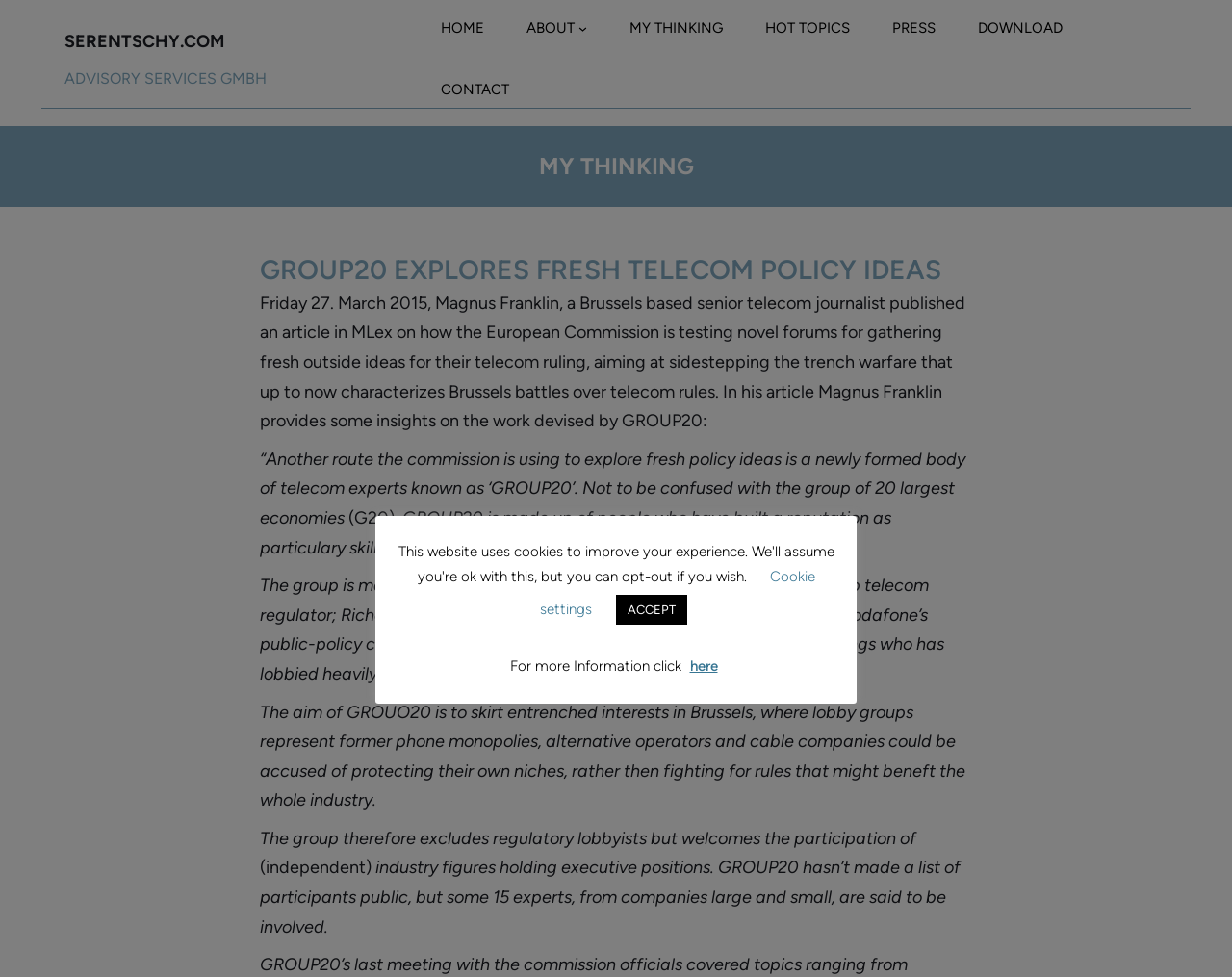Please find the bounding box coordinates of the element's region to be clicked to carry out this instruction: "Read about the company".

[0.427, 0.02, 0.466, 0.039]